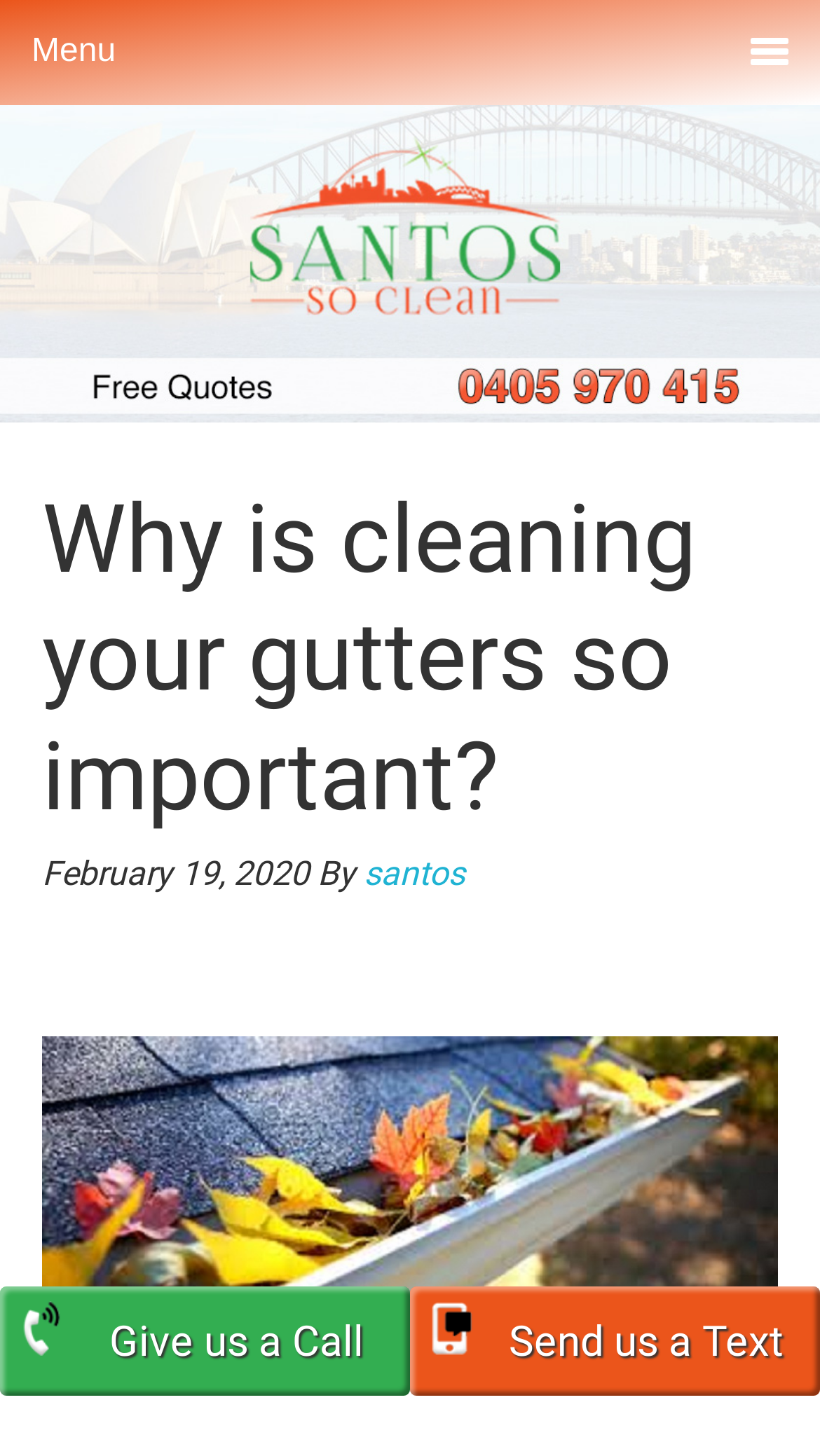Illustrate the webpage's structure and main components comprehensively.

The webpage is about the importance of cleaning gutters, with a focus on why it matters and how often it should be done. At the top left of the page, there is a menu heading. Below the menu, there is a link that spans the entire width of the page. Above the main content, there is a large image that takes up most of the width of the page. 

The main content is headed by a title "Why is cleaning your gutters so important?" which is positioned near the top of the page, slightly to the right of the center. Below the title, there is a time stamp indicating the date "February 19, 2020", followed by the author's name "santos". 

There is a small image of a gutter cleaning icon positioned below the title, taking up about half of the page's width. At the bottom of the page, there are two small images, one for a call button and another for a text button, positioned on the left and right sides, respectively.